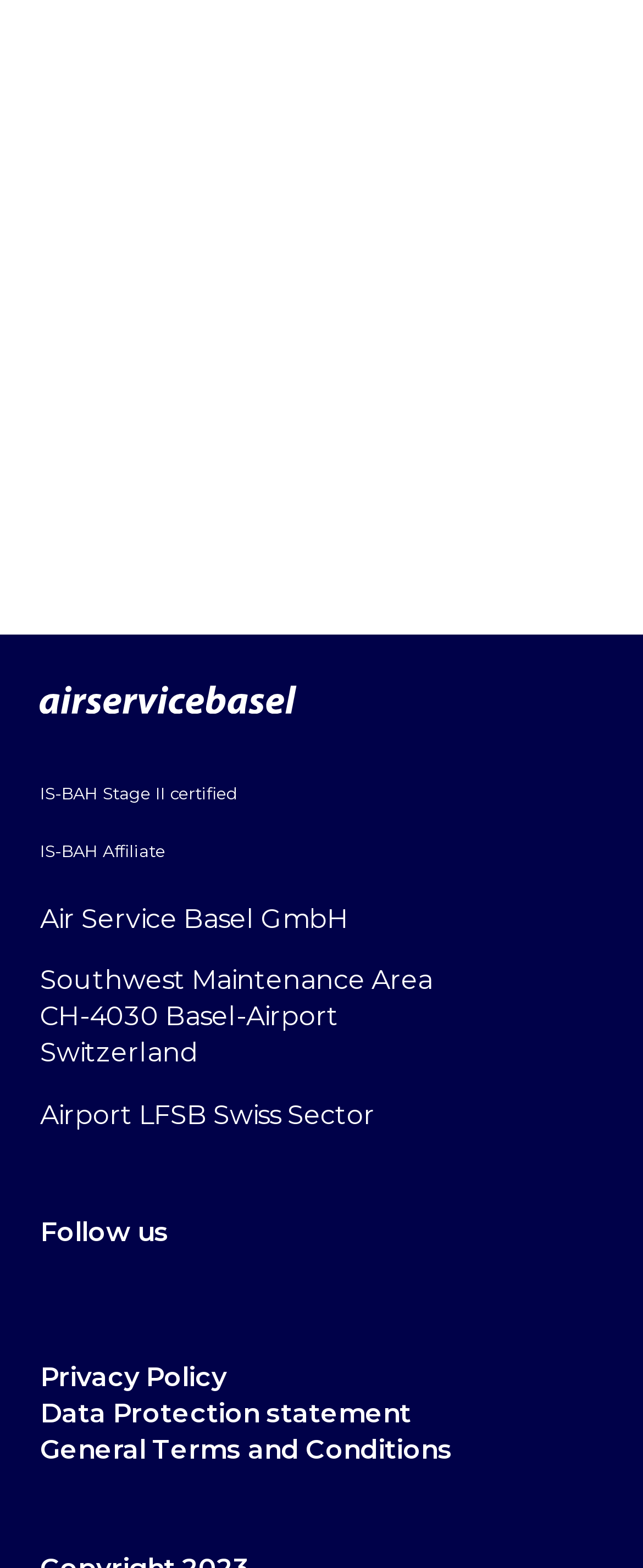Identify the bounding box coordinates for the UI element described as: "General Terms and Conditions".

[0.062, 0.914, 0.704, 0.937]